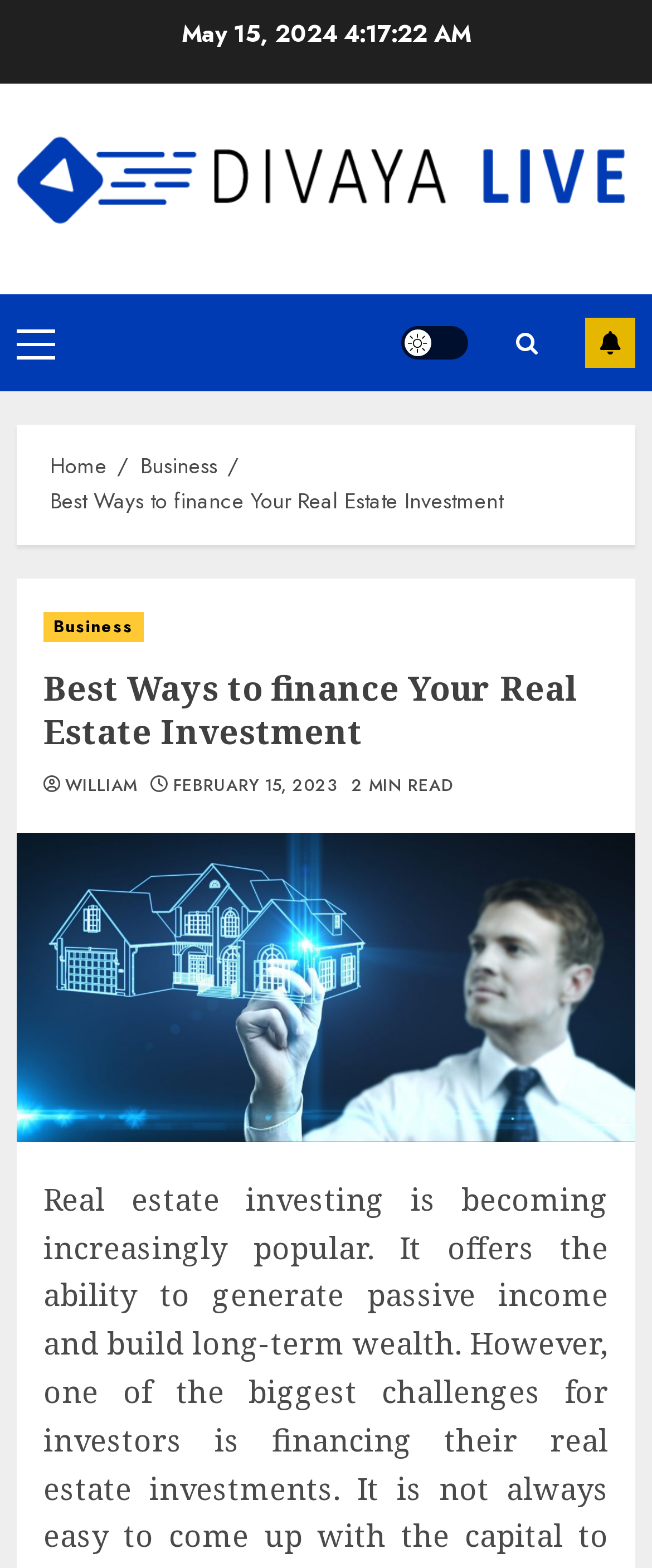Show the bounding box coordinates of the element that should be clicked to complete the task: "Click on the 'Light/Dark Button'".

[0.615, 0.208, 0.718, 0.229]